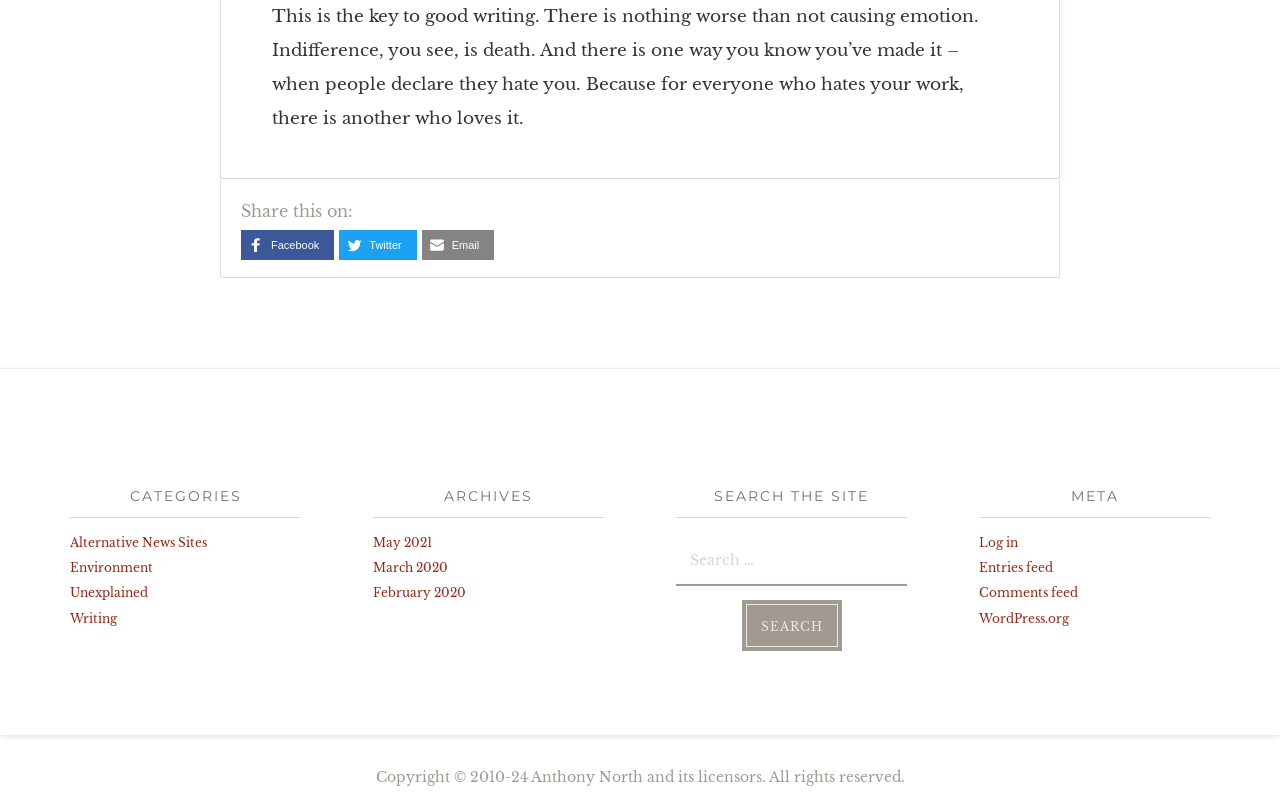Give a one-word or one-phrase response to the question:
What is the main topic of this webpage?

Writing